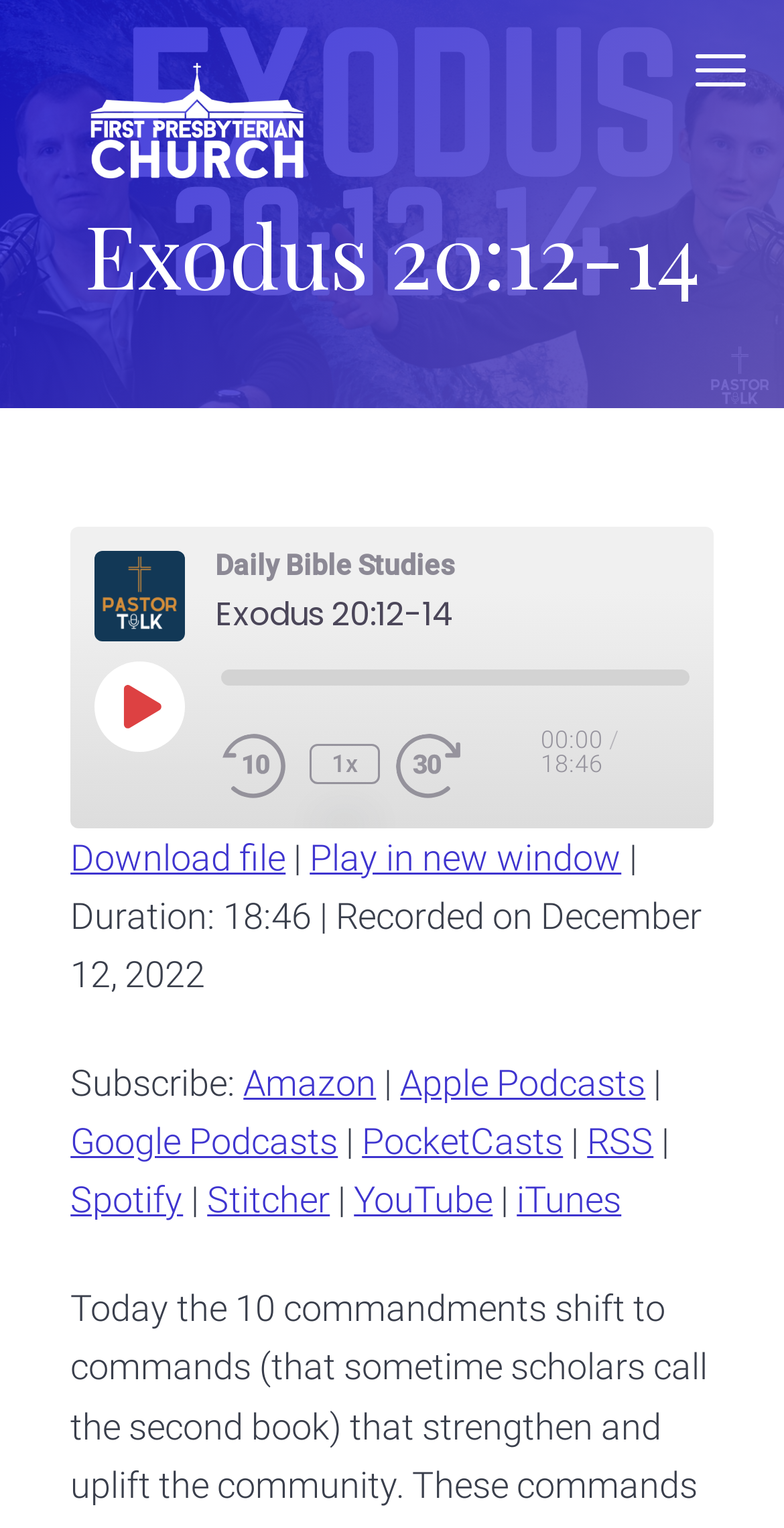Locate the bounding box coordinates of the region to be clicked to comply with the following instruction: "Share the episode on Facebook". The coordinates must be four float numbers between 0 and 1, in the form [left, top, right, bottom].

[0.308, 0.577, 0.385, 0.617]